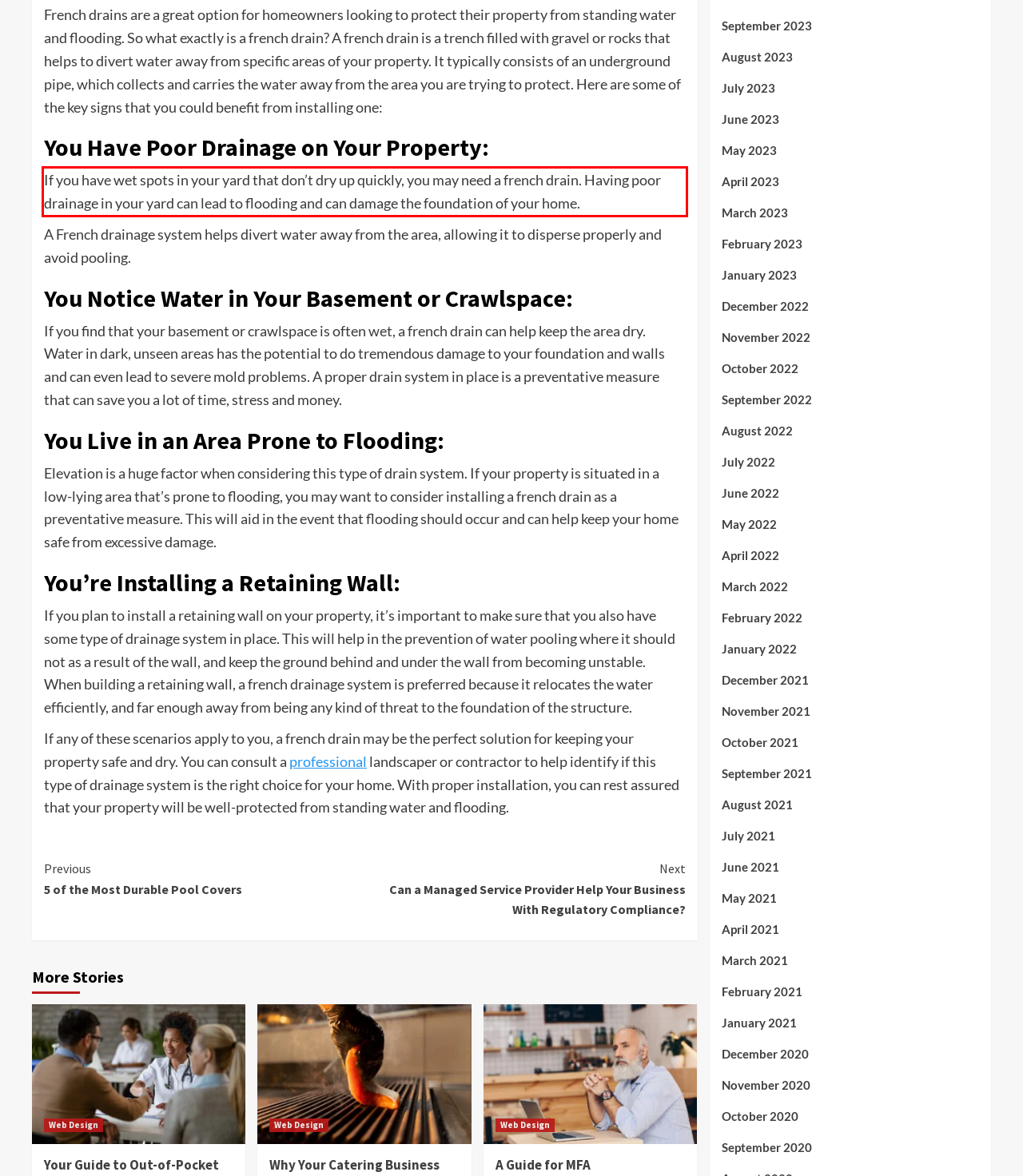You are provided with a screenshot of a webpage that includes a UI element enclosed in a red rectangle. Extract the text content inside this red rectangle.

If you have wet spots in your yard that don’t dry up quickly, you may need a french drain. Having poor drainage in your yard can lead to flooding and can damage the foundation of your home.